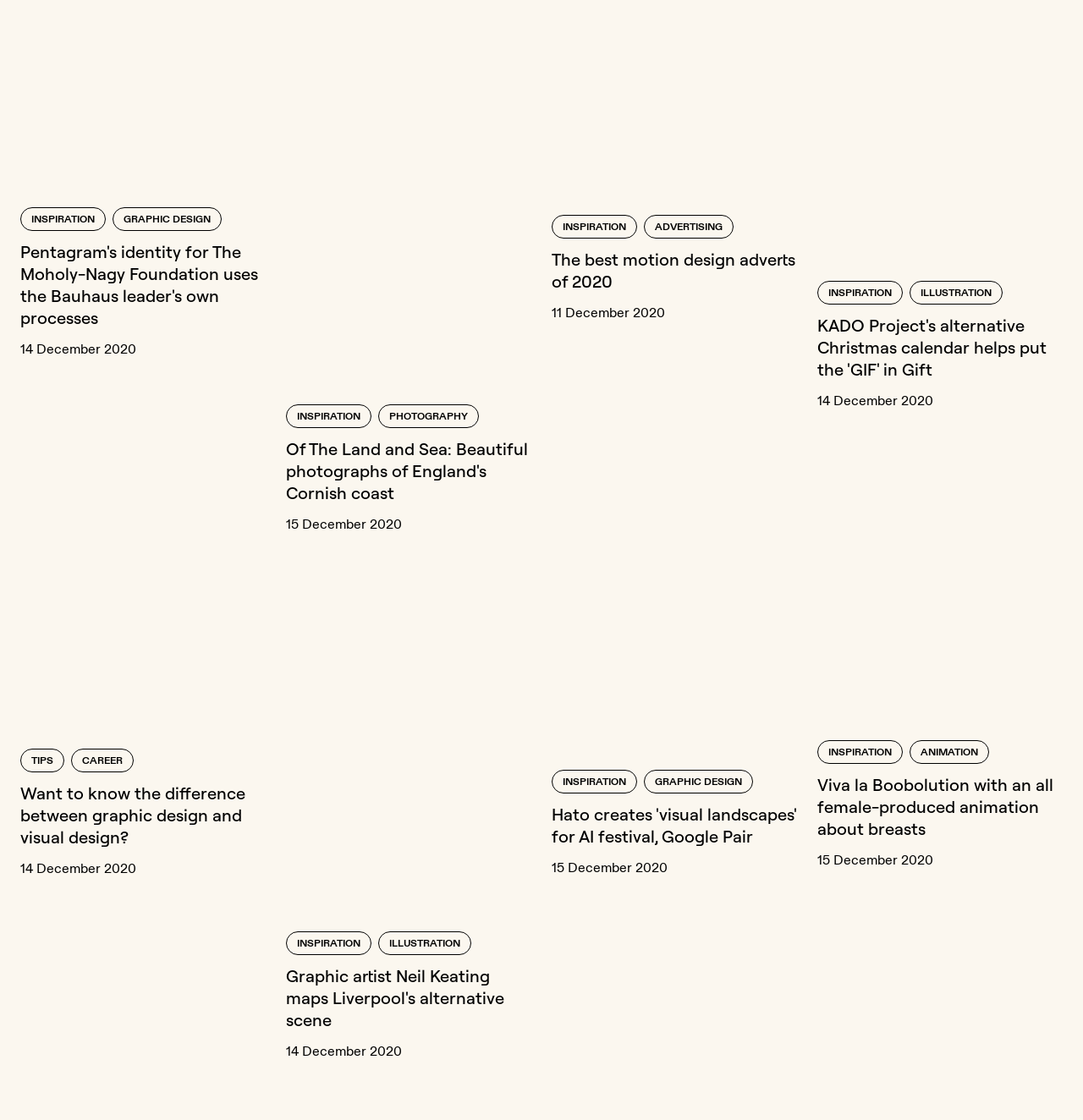Please determine the bounding box coordinates for the element that should be clicked to follow these instructions: "Watch the video".

[0.755, 0.017, 0.981, 0.236]